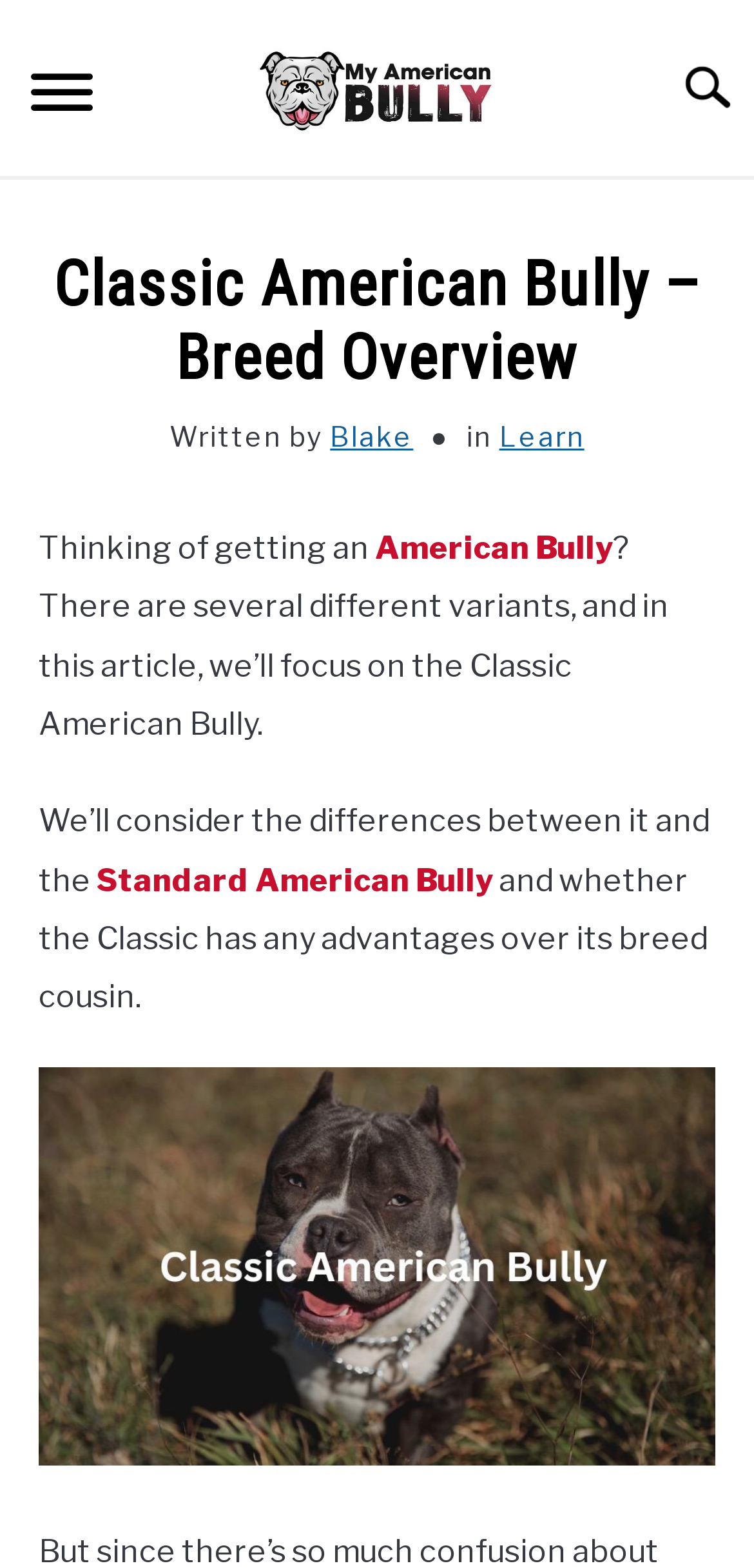Please determine the bounding box coordinates of the element's region to click in order to carry out the following instruction: "Click the 'Menu' button". The coordinates should be four float numbers between 0 and 1, i.e., [left, top, right, bottom].

[0.0, 0.028, 0.164, 0.098]